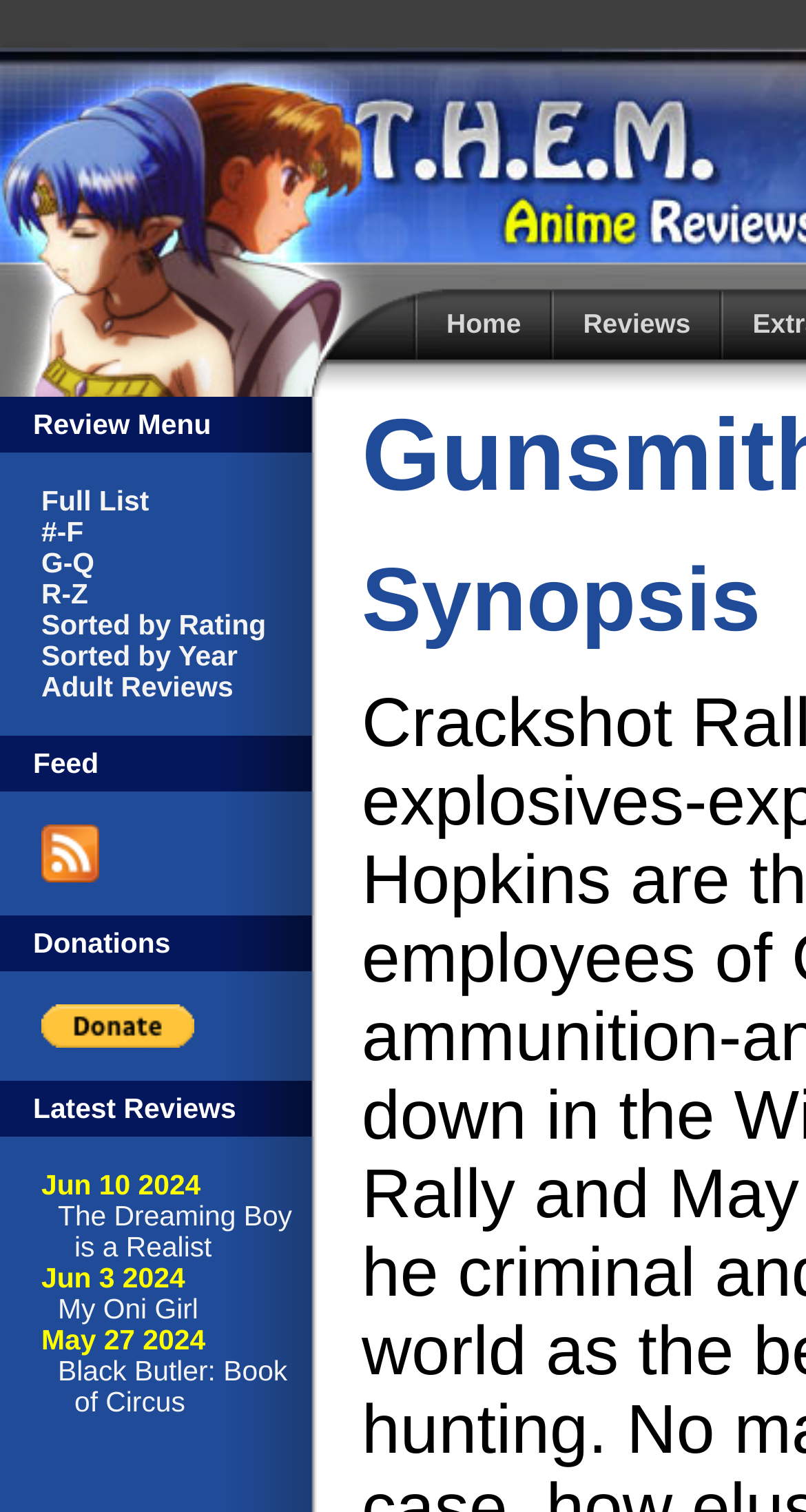Use one word or a short phrase to answer the question provided: 
How many main navigation links are there?

5